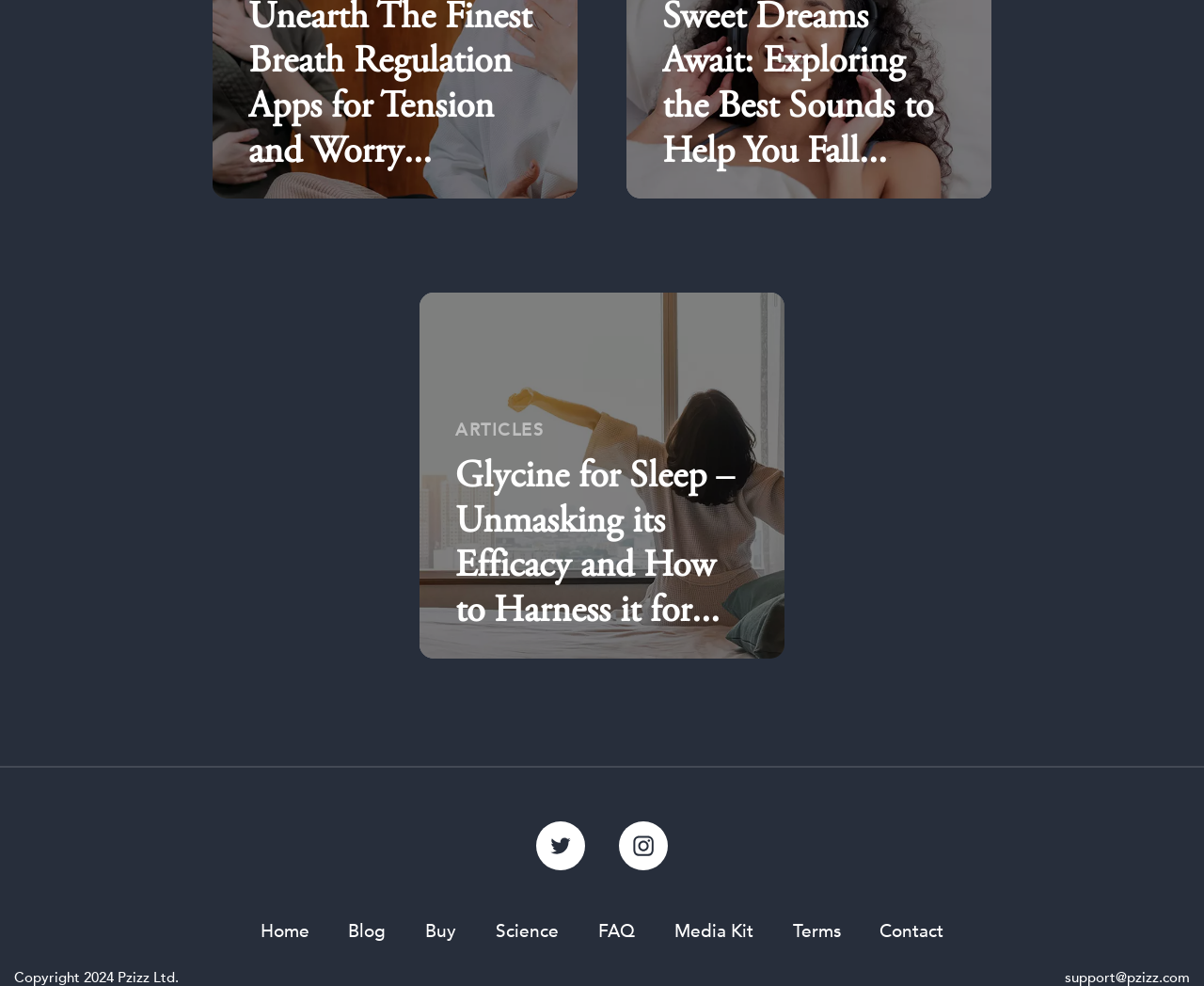Please provide the bounding box coordinates for the UI element as described: "Pzizz Twitter". The coordinates must be four floats between 0 and 1, represented as [left, top, right, bottom].

[0.431, 0.851, 0.5, 0.875]